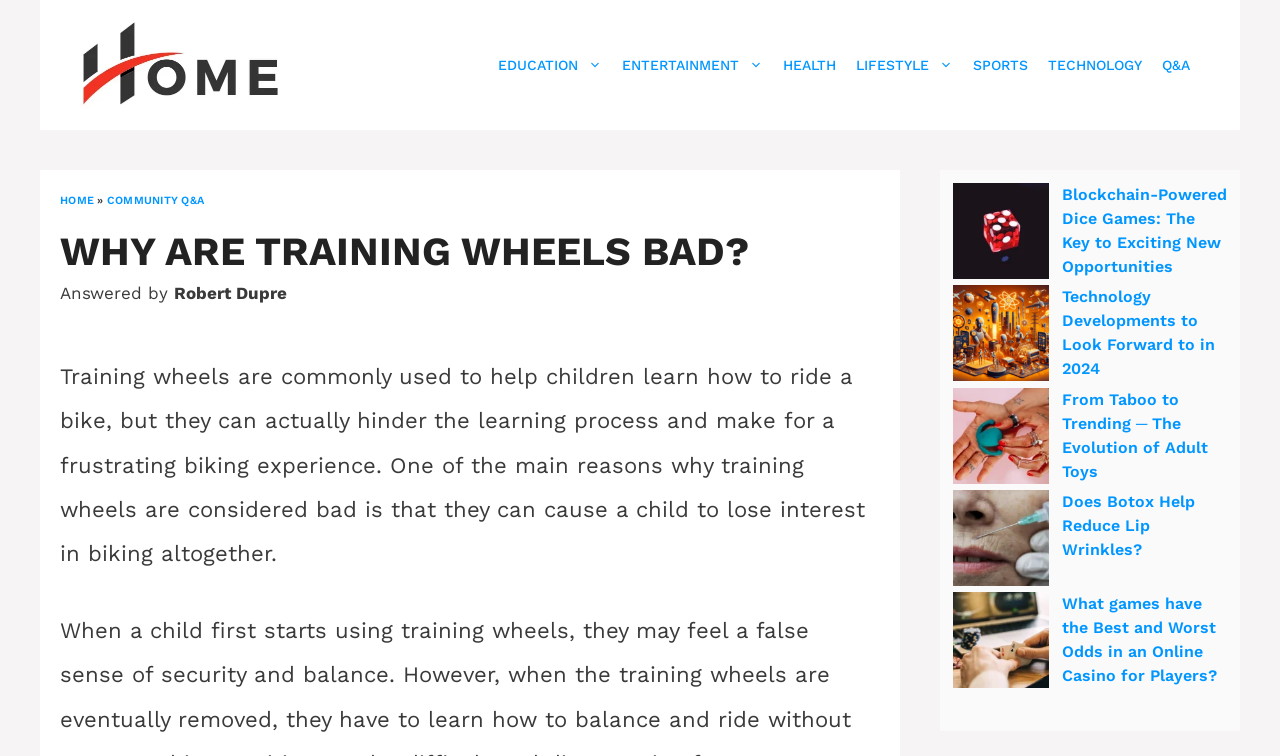Specify the bounding box coordinates of the element's region that should be clicked to achieve the following instruction: "Click on the 'TECHNOLOGY' link". The bounding box coordinates consist of four float numbers between 0 and 1, in the format [left, top, right, bottom].

[0.811, 0.053, 0.9, 0.119]